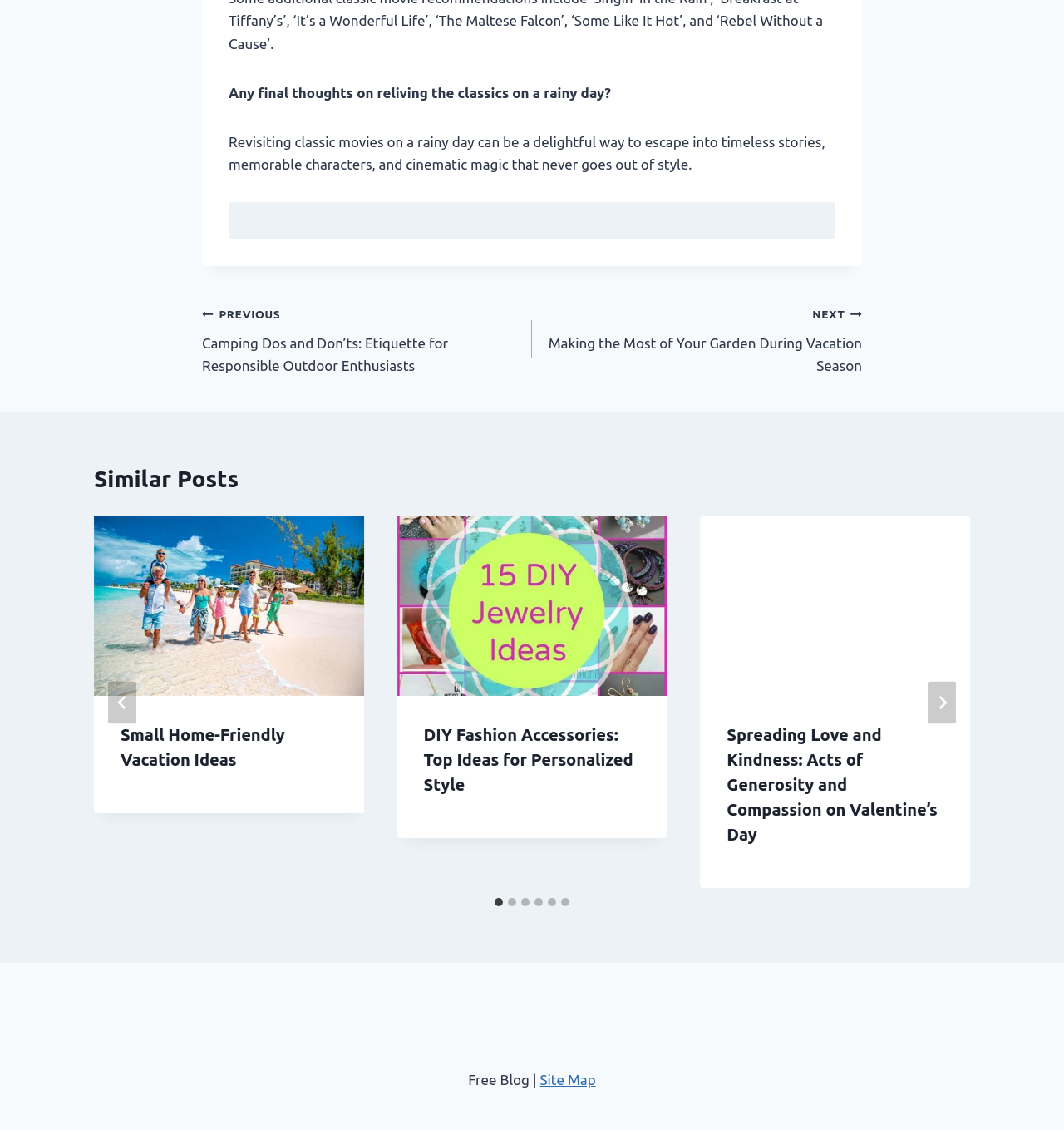Refer to the image and answer the question with as much detail as possible: What is the category of the posts shown?

The category of the posts shown can be inferred from the topics of the similar posts which include vacation ideas, fashion accessories, and spreading love and kindness, which are all related to lifestyle.